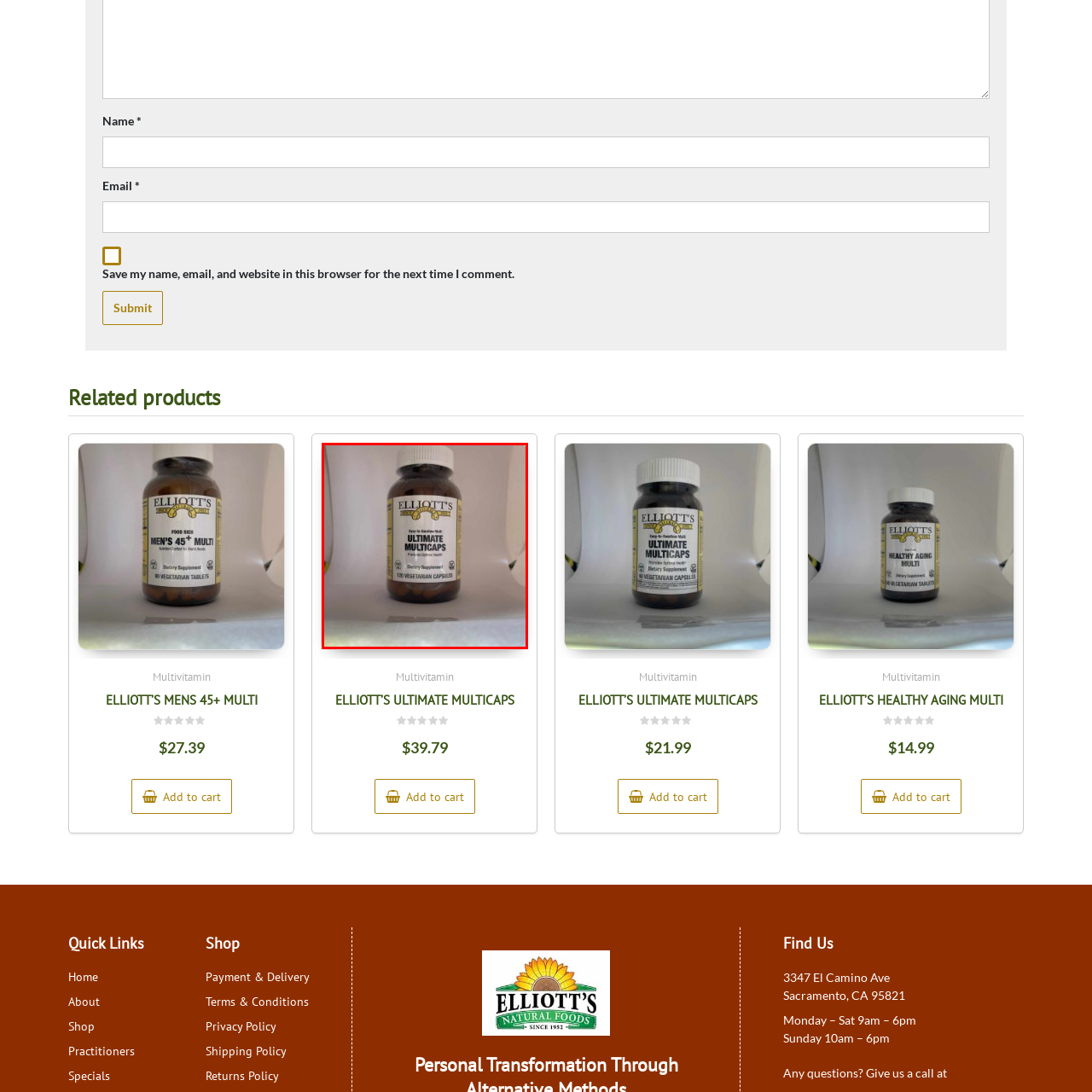Observe the image enclosed by the red rectangle, then respond to the question in one word or phrase:
How many capsules are in the bottle?

120